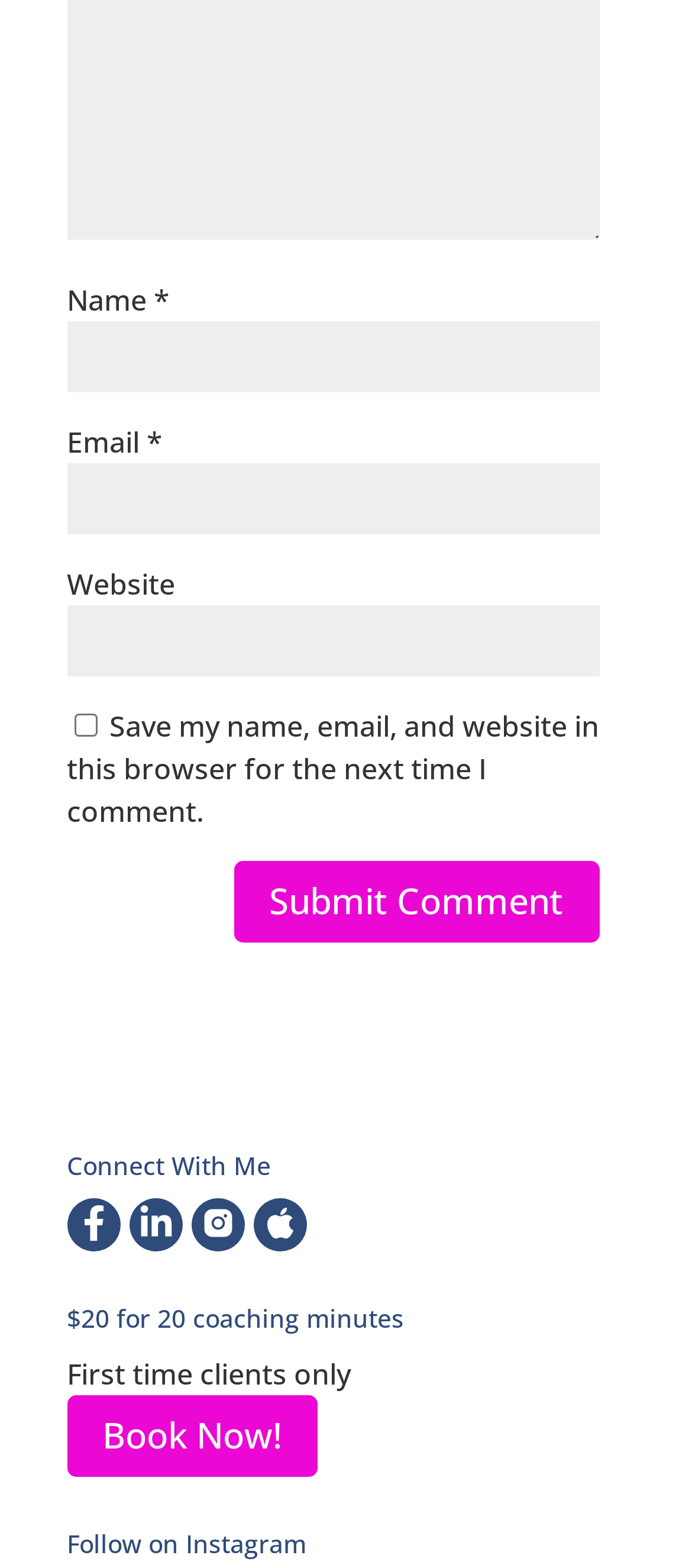Determine the bounding box coordinates of the clickable region to carry out the instruction: "Enter your name".

[0.096, 0.205, 0.865, 0.25]